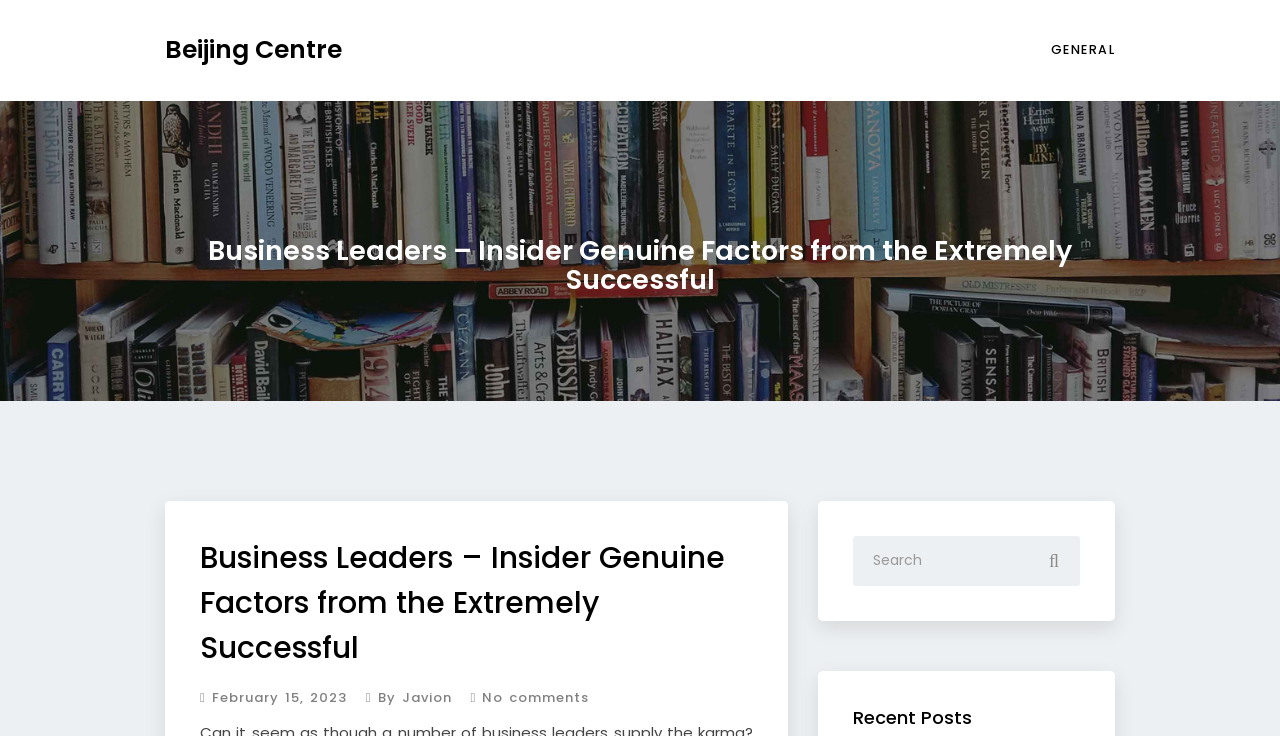Locate the headline of the webpage and generate its content.

Business Leaders – Insider Genuine Factors from the Extremely Successful